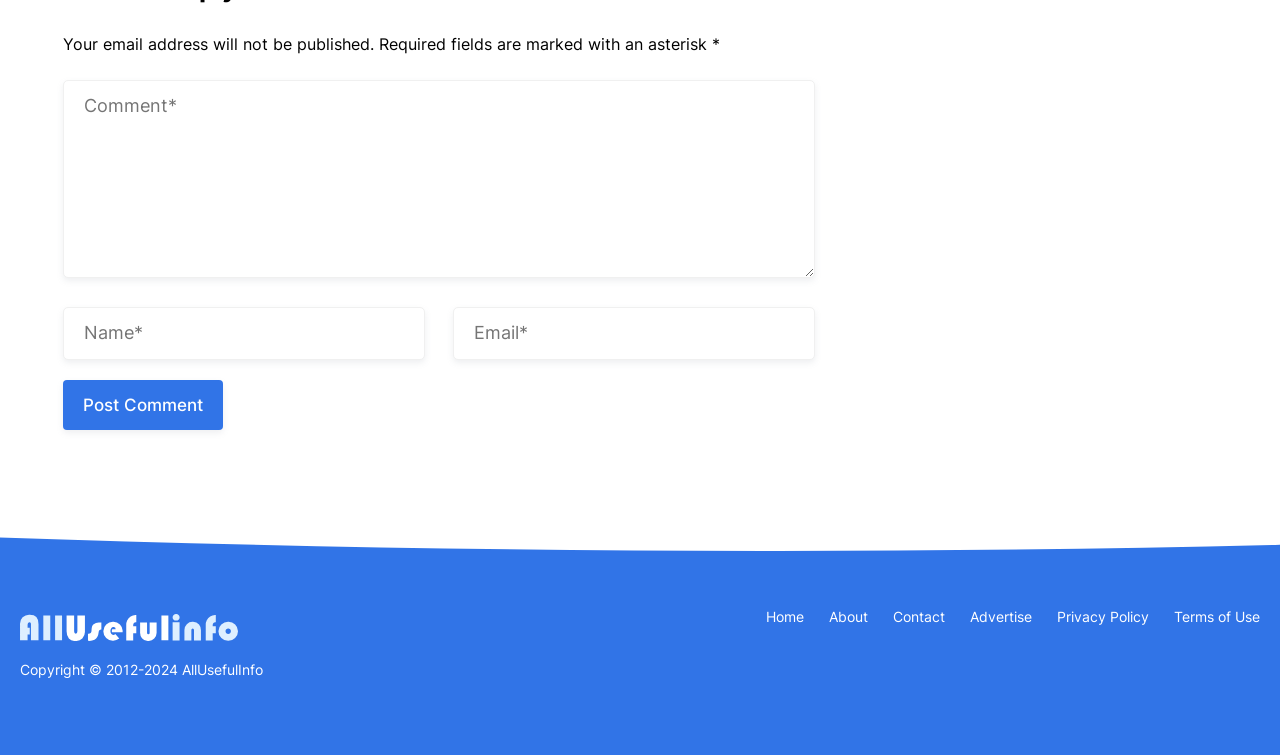Locate the bounding box of the UI element with the following description: "alt="twitter"".

[0.746, 0.868, 0.77, 0.908]